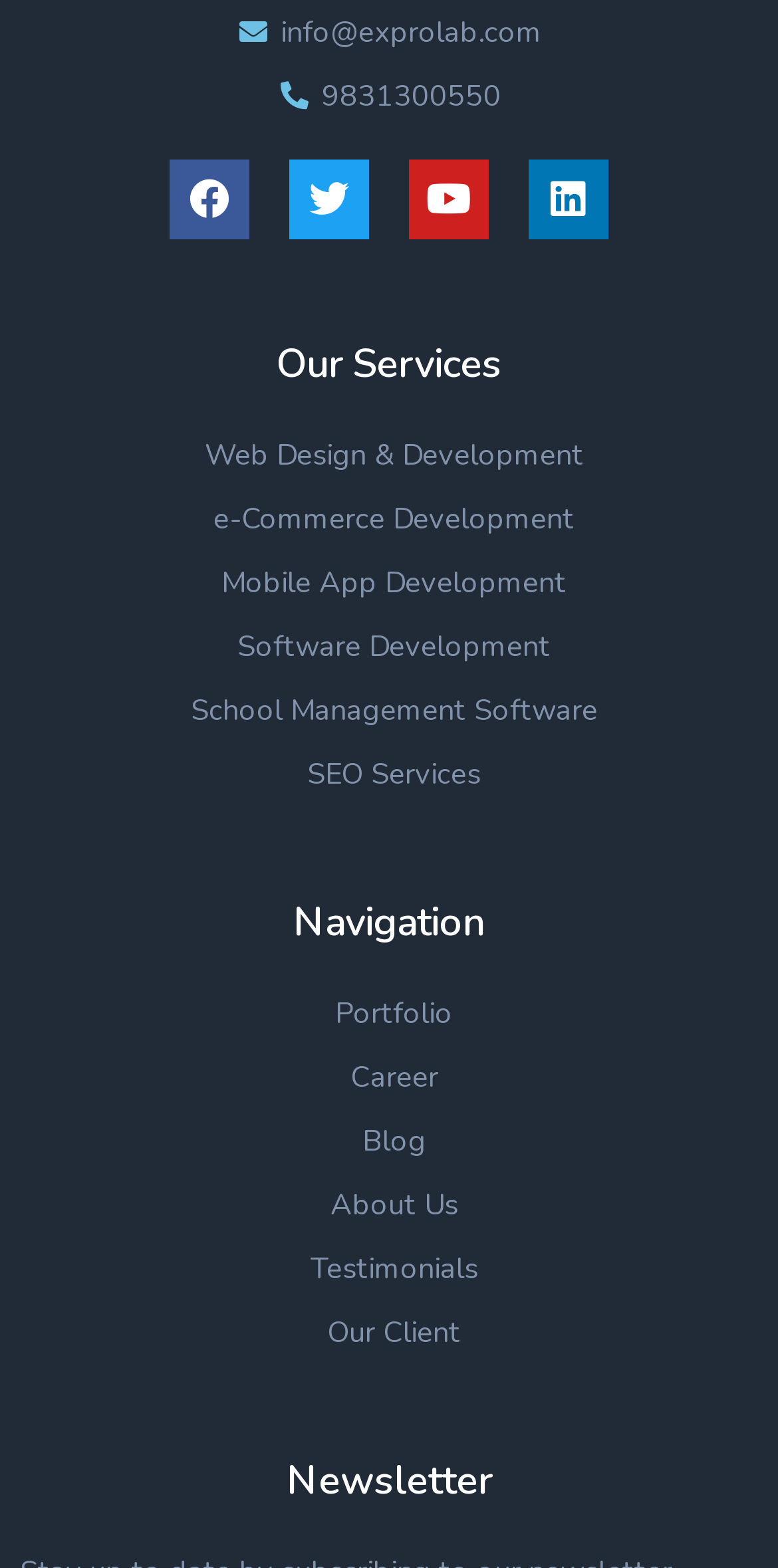Please determine the bounding box coordinates of the clickable area required to carry out the following instruction: "Visit our Facebook page". The coordinates must be four float numbers between 0 and 1, represented as [left, top, right, bottom].

[0.218, 0.101, 0.321, 0.152]